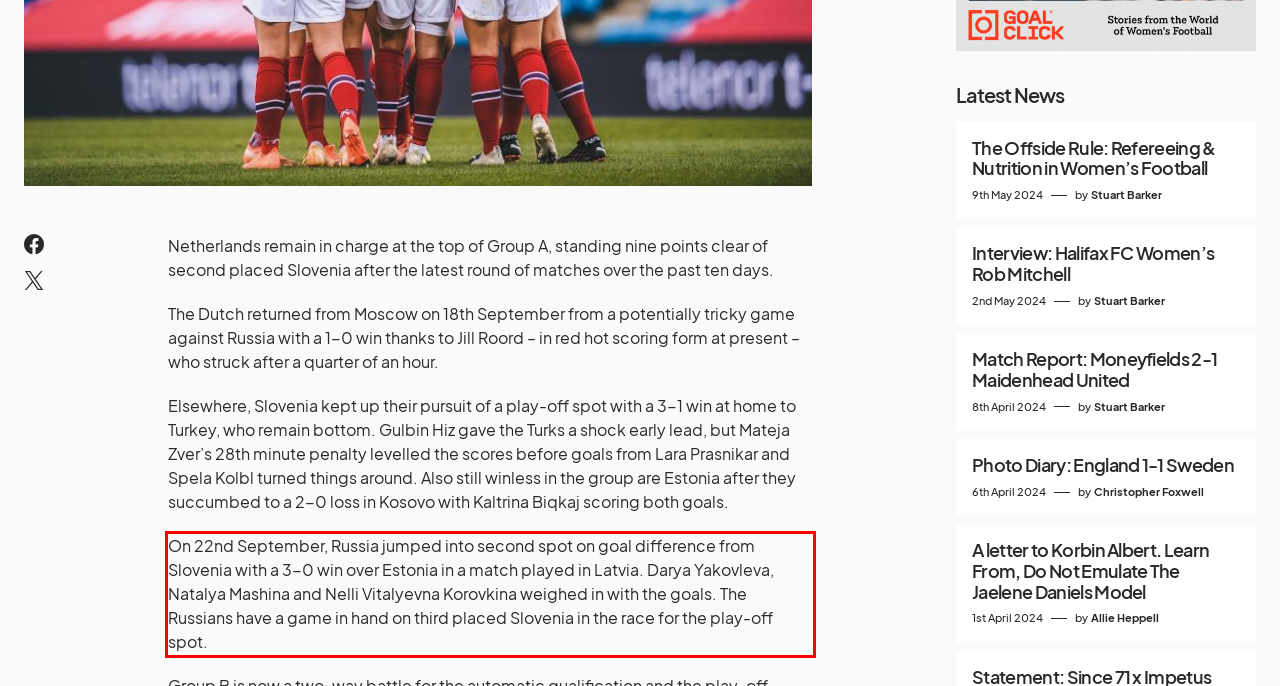From the screenshot of the webpage, locate the red bounding box and extract the text contained within that area.

On 22nd September, Russia jumped into second spot on goal difference from Slovenia with a 3-0 win over Estonia in a match played in Latvia. Darya Yakovleva, Natalya Mashina and Nelli Vitalyevna Korovkina weighed in with the goals. The Russians have a game in hand on third placed Slovenia in the race for the play-off spot.